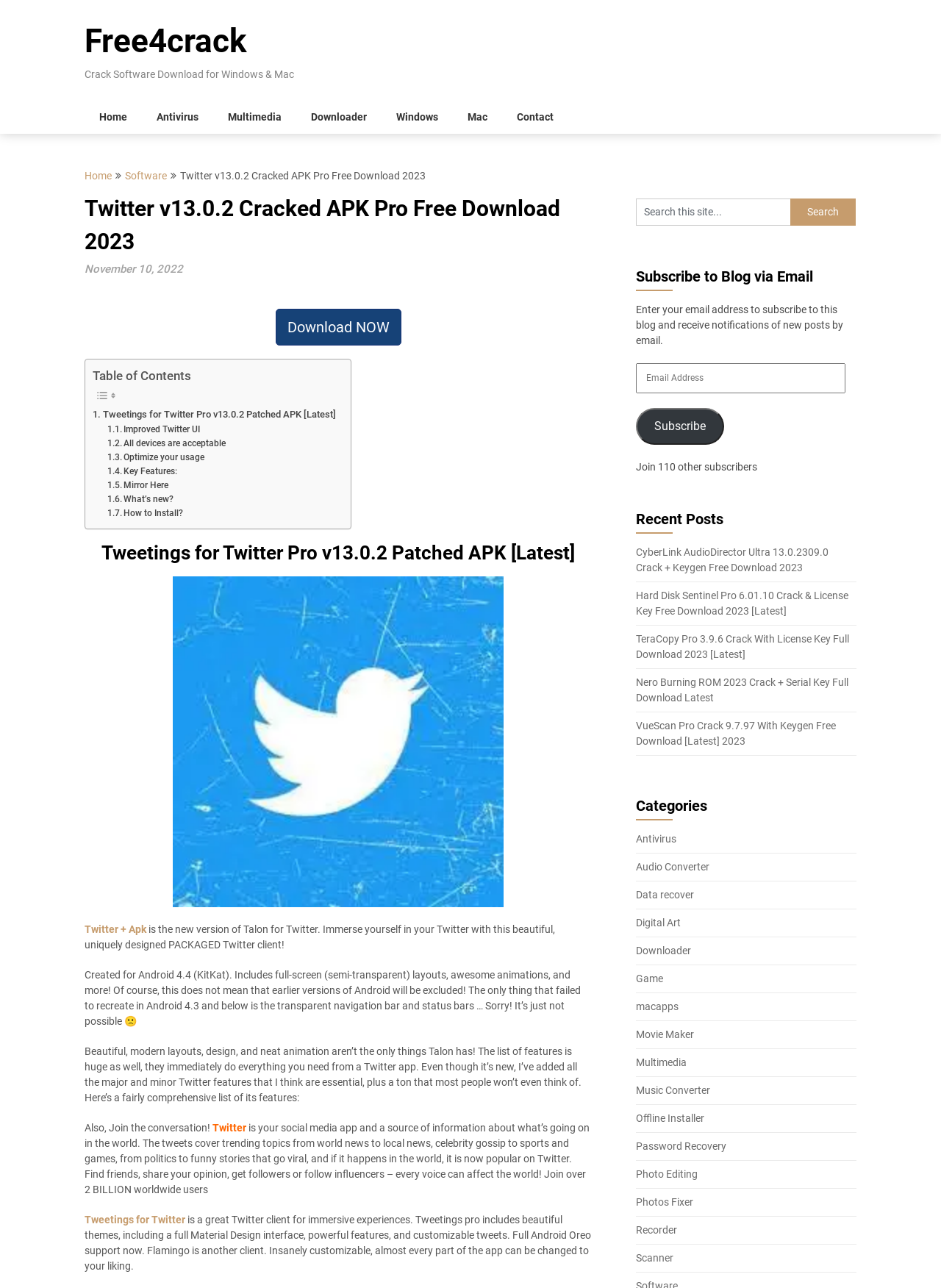Locate the bounding box coordinates of the element to click to perform the following action: 'Read the recent post about CyberLink AudioDirector Ultra'. The coordinates should be given as four float values between 0 and 1, in the form of [left, top, right, bottom].

[0.676, 0.424, 0.88, 0.445]